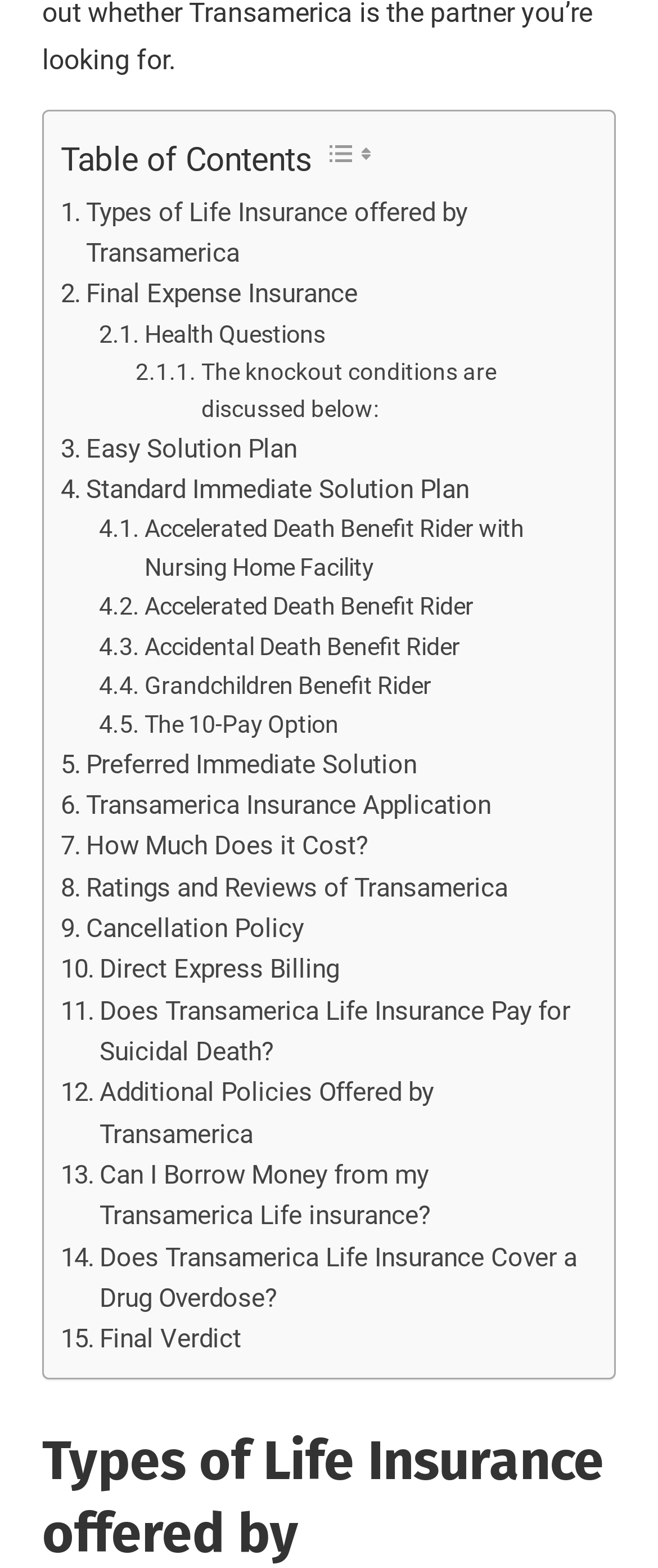Find the bounding box coordinates of the element I should click to carry out the following instruction: "Click on 'Types of Life Insurance offered by Transamerica'".

[0.092, 0.122, 0.882, 0.175]